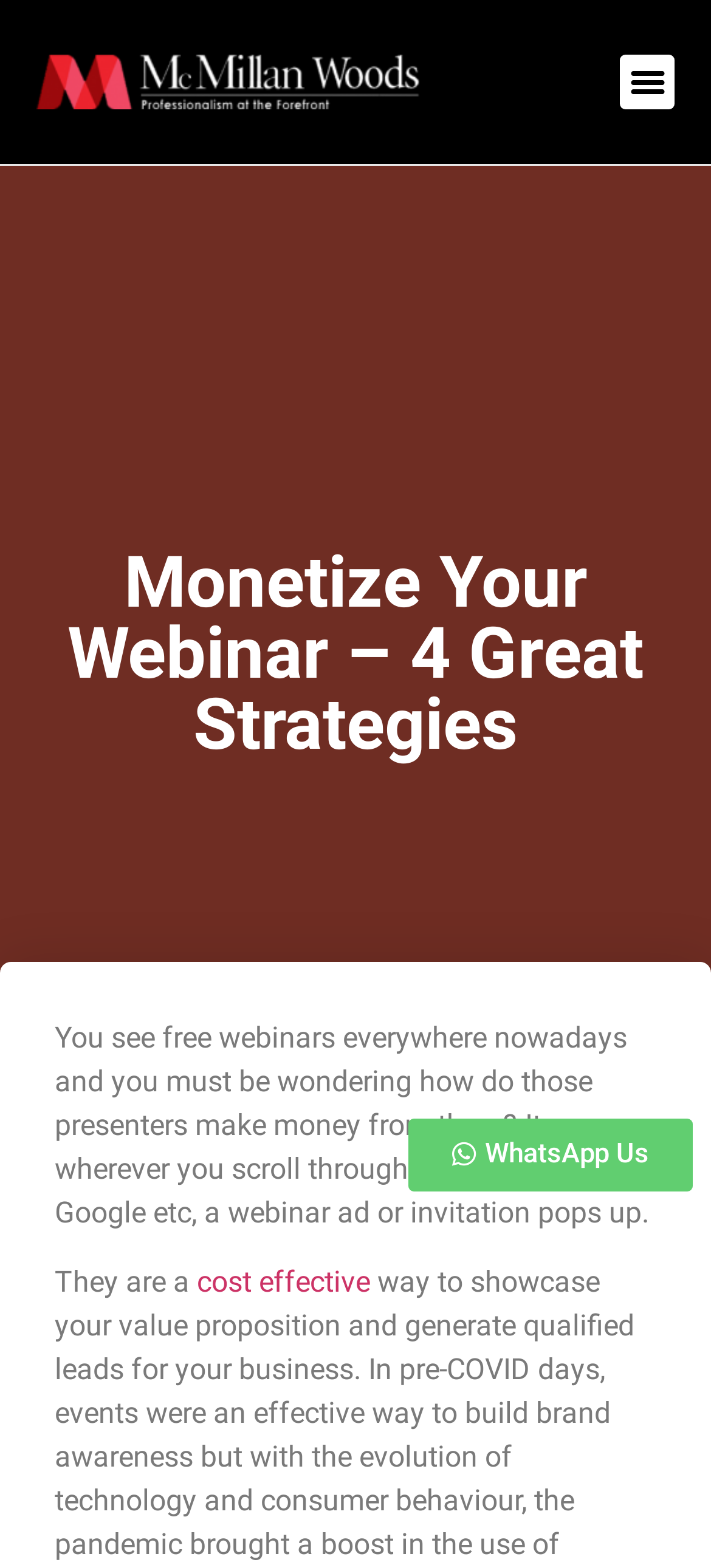Locate the primary heading on the webpage and return its text.

Monetize Your Webinar – 4 Great Strategies